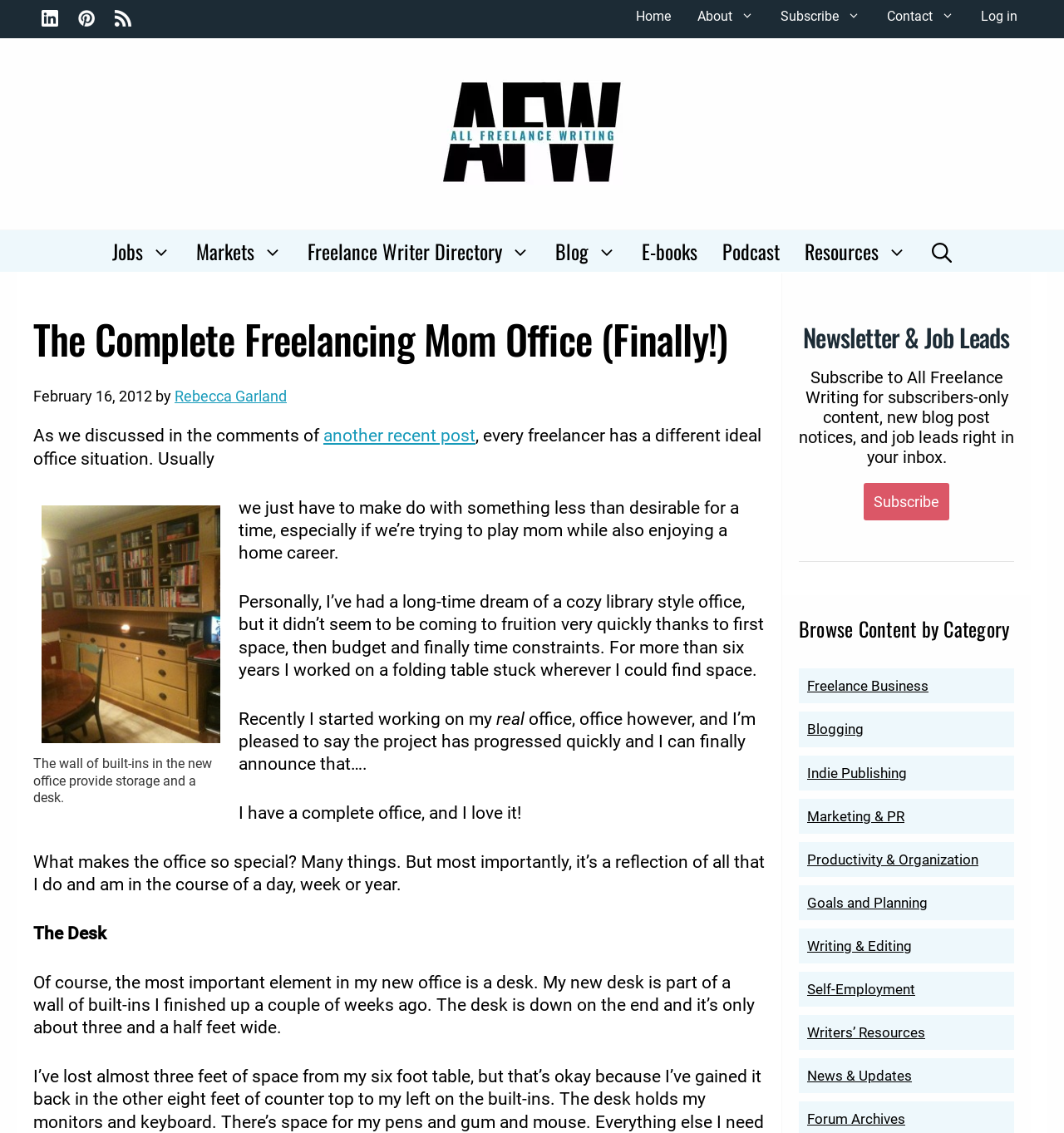Please indicate the bounding box coordinates of the element's region to be clicked to achieve the instruction: "Read the blog post about the complete freelancing mom office". Provide the coordinates as four float numbers between 0 and 1, i.e., [left, top, right, bottom].

[0.031, 0.24, 0.719, 0.334]